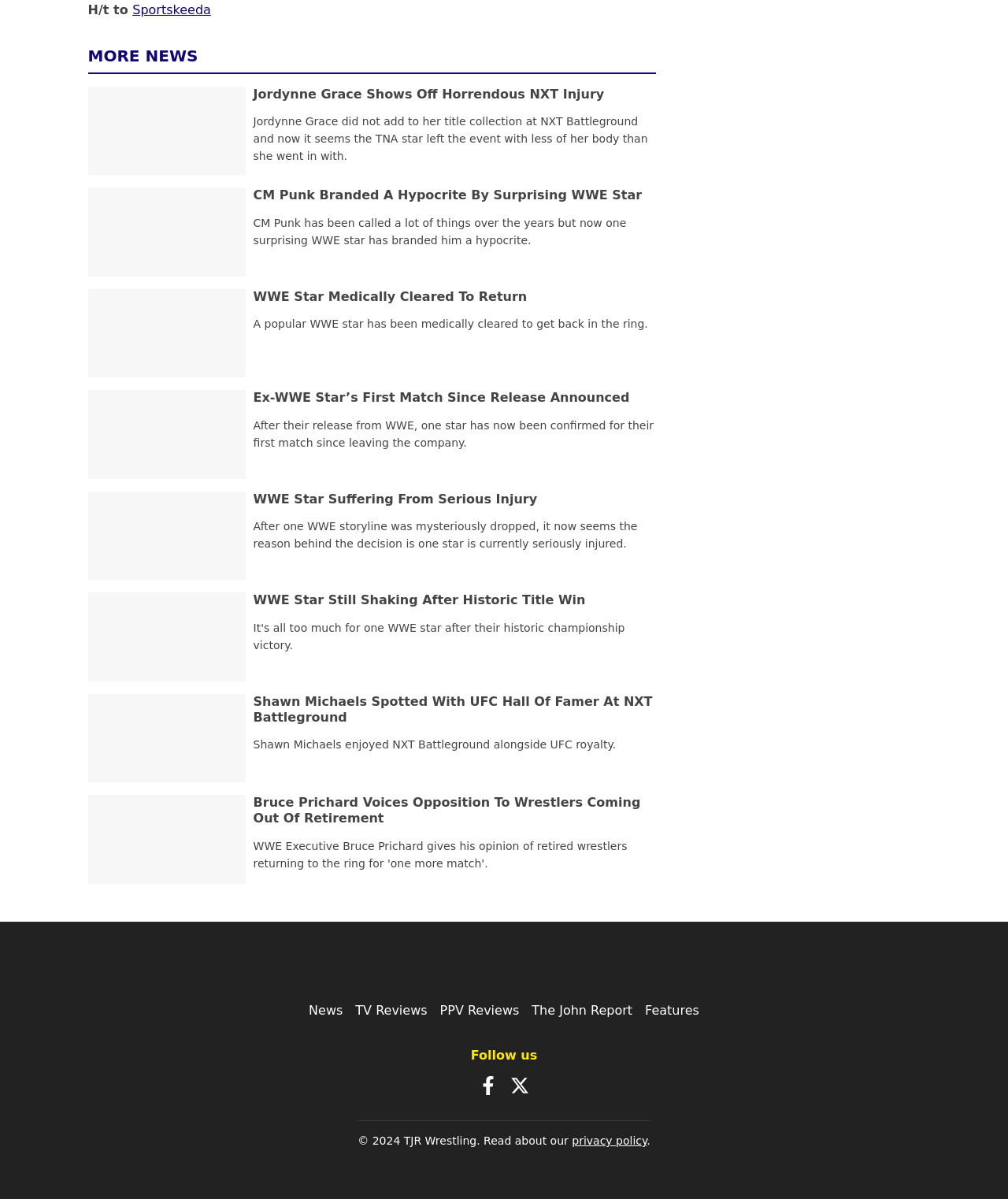Please provide the bounding box coordinates for the element that needs to be clicked to perform the following instruction: "Follow Sportskeeda on Facebook". The coordinates should be given as four float numbers between 0 and 1, i.e., [left, top, right, bottom].

[0.475, 0.898, 0.494, 0.914]